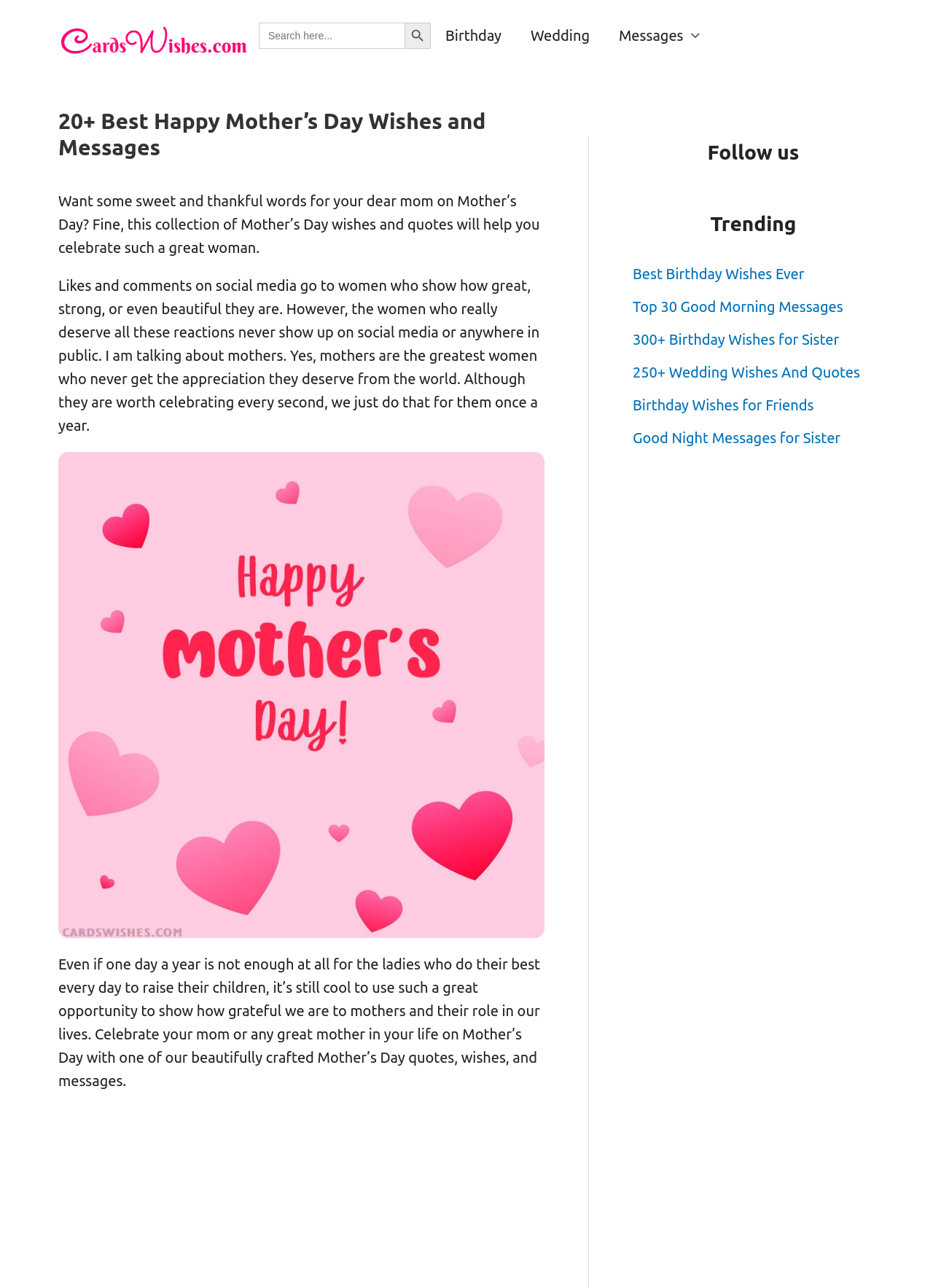Refer to the screenshot and give an in-depth answer to this question: What is the purpose of the quotes and messages on this webpage?

Based on the webpage content, it is clear that the quotes and messages are intended to help users celebrate mothers on Mother's Day. The text on the webpage mentions showing gratitude to mothers and their role in our lives, which suggests that the quotes and messages are meant to be used to express appreciation and love for mothers.